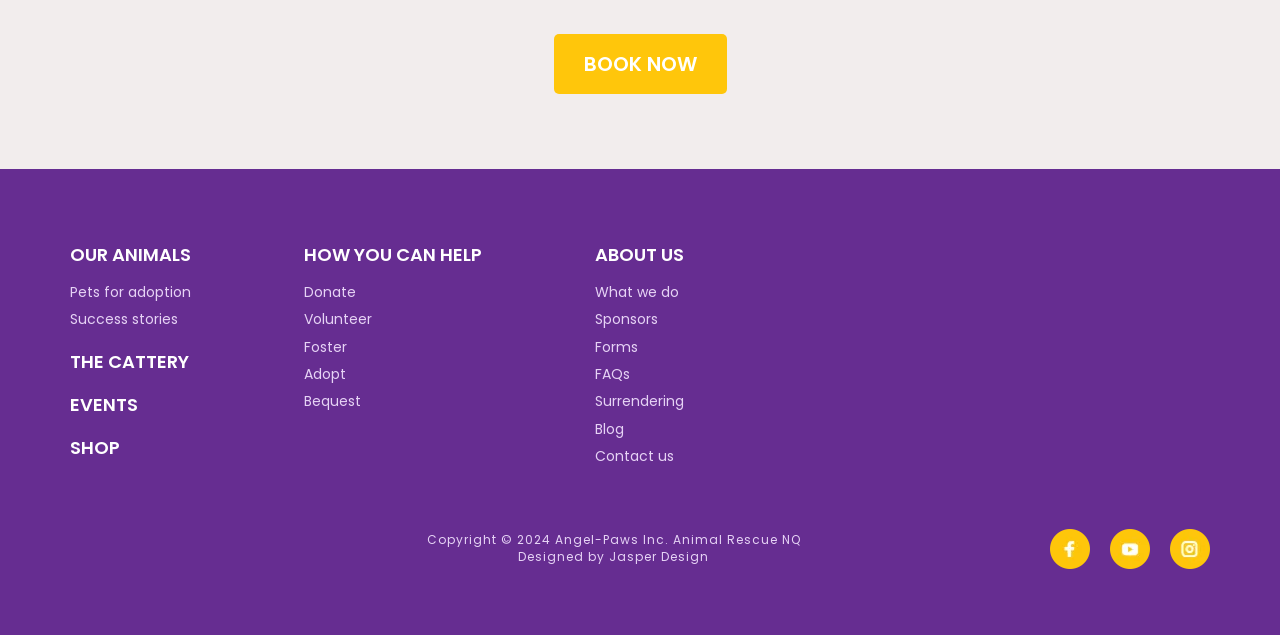With reference to the image, please provide a detailed answer to the following question: What is the purpose of the 'HOW YOU CAN HELP' section?

The 'HOW YOU CAN HELP' section provides links to various ways to support the organization, including 'Donate', 'Volunteer', 'Foster', 'Adopt', and 'Bequest'.